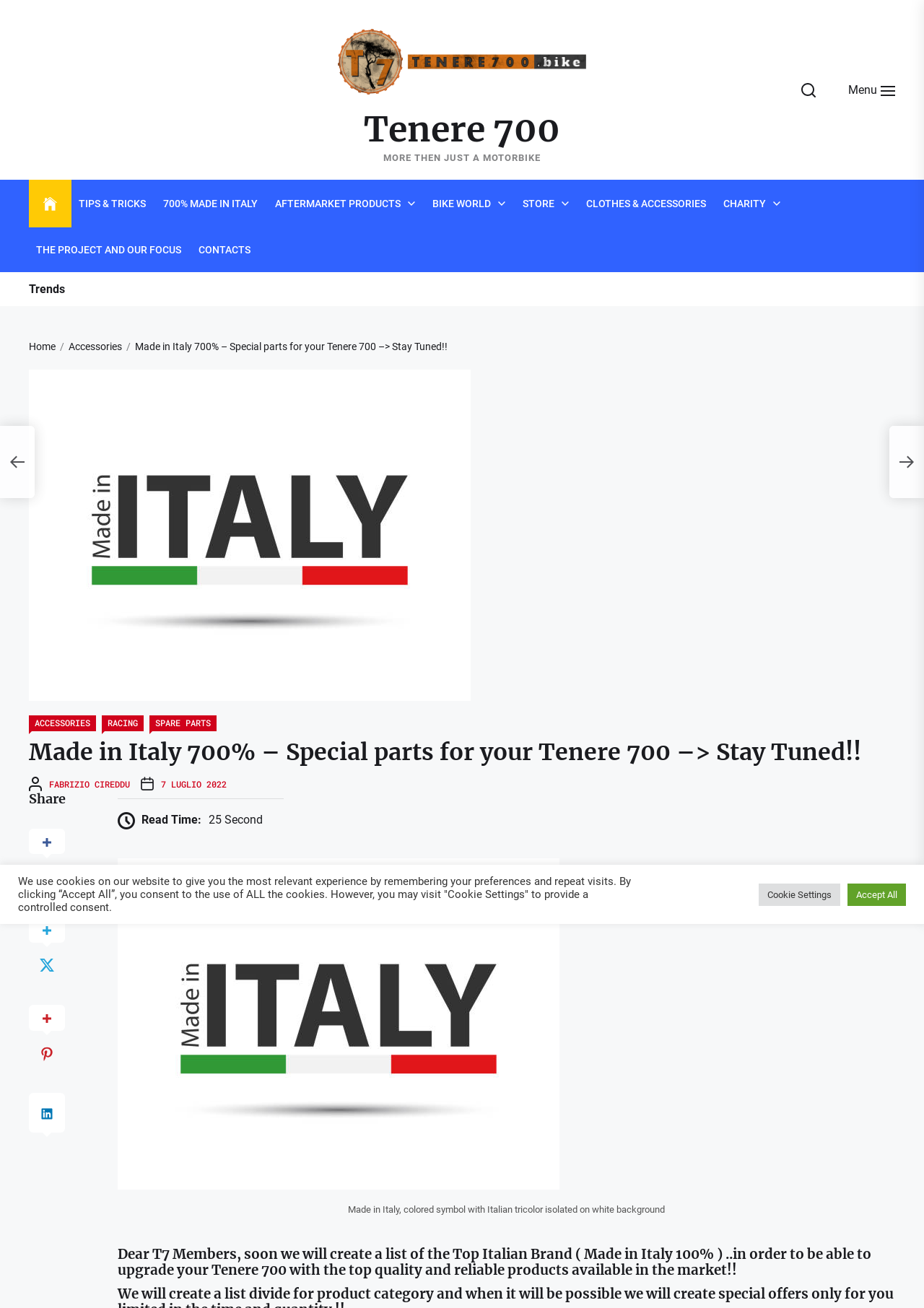Bounding box coordinates are given in the format (top-left x, top-left y, bottom-right x, bottom-right y). All values should be floating point numbers between 0 and 1. Provide the bounding box coordinate for the UI element described as: Twitter

[0.031, 0.693, 0.104, 0.76]